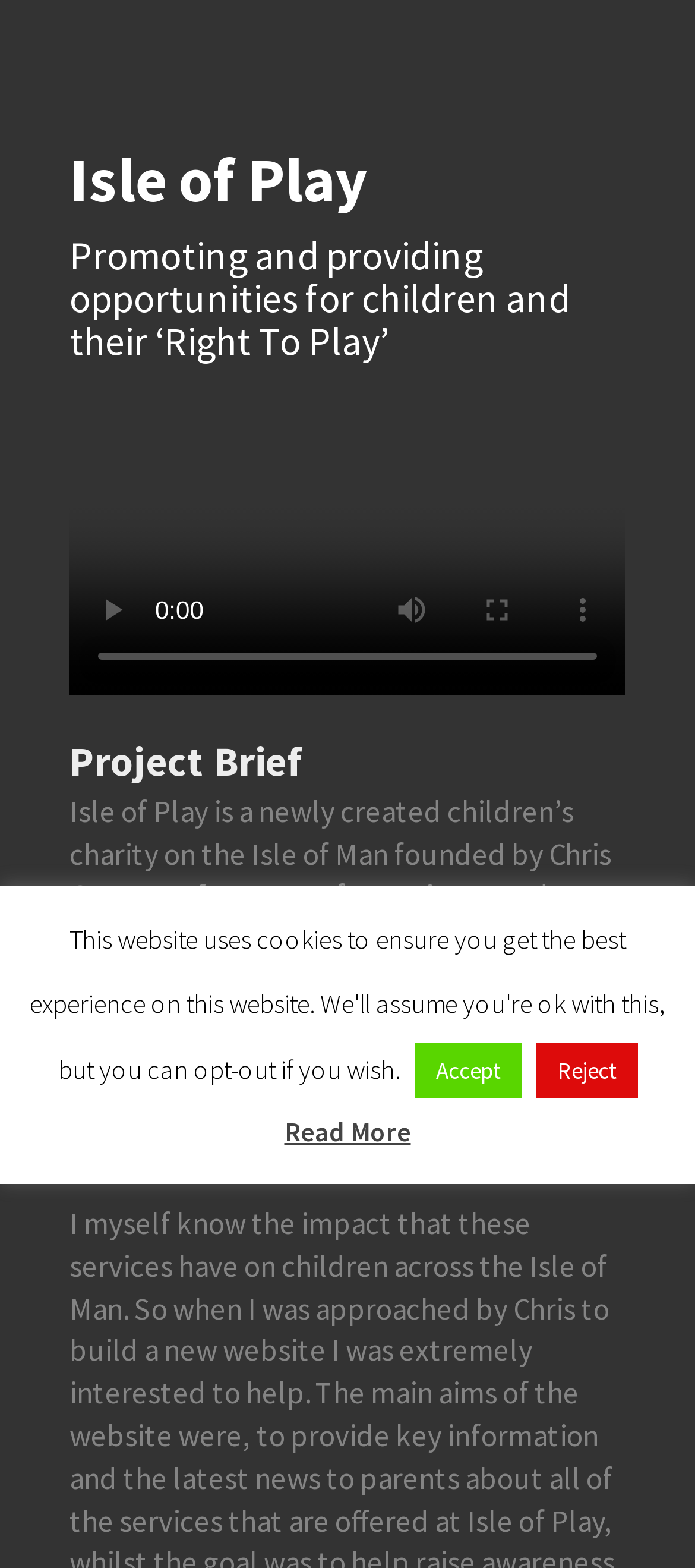Explain the webpage in detail.

The webpage is about Isle of Play, a children's charity on the Isle of Man founded by Chris Gregory. At the top, there are three headings: "Isle of Play", a blank heading, and "Promoting and providing opportunities for children and their ‘Right To Play’". Below these headings, there are four buttons: "play", "mute", "enter full screen", and "show more media controls", all of which are disabled. To the right of these buttons, there is a horizontal slider for video time scrubbing.

Further down, there is a heading "Project Brief" followed by a paragraph of text describing the charity's background and mission. The text explains that Isle of Play was founded by Chris Gregory, who has experience running children's schemes such as "Out To Play" and "Forest School".

At the bottom of the page, there are three buttons: "Accept", "Reject", and "Read More". The "Read More" button is positioned above the "Accept" and "Reject" buttons.